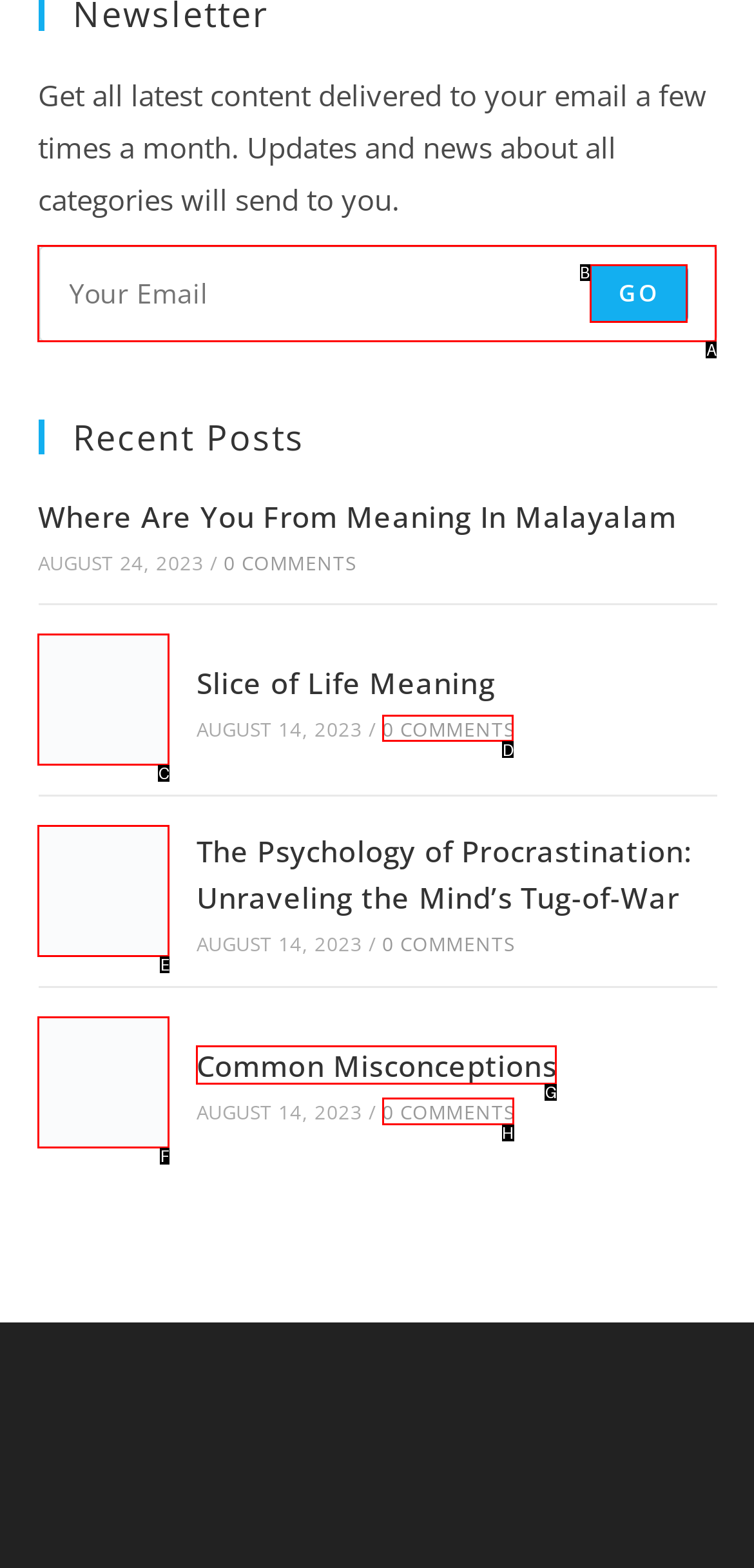Determine which UI element I need to click to achieve the following task: Check '0 COMMENTS' Provide your answer as the letter of the selected option.

D